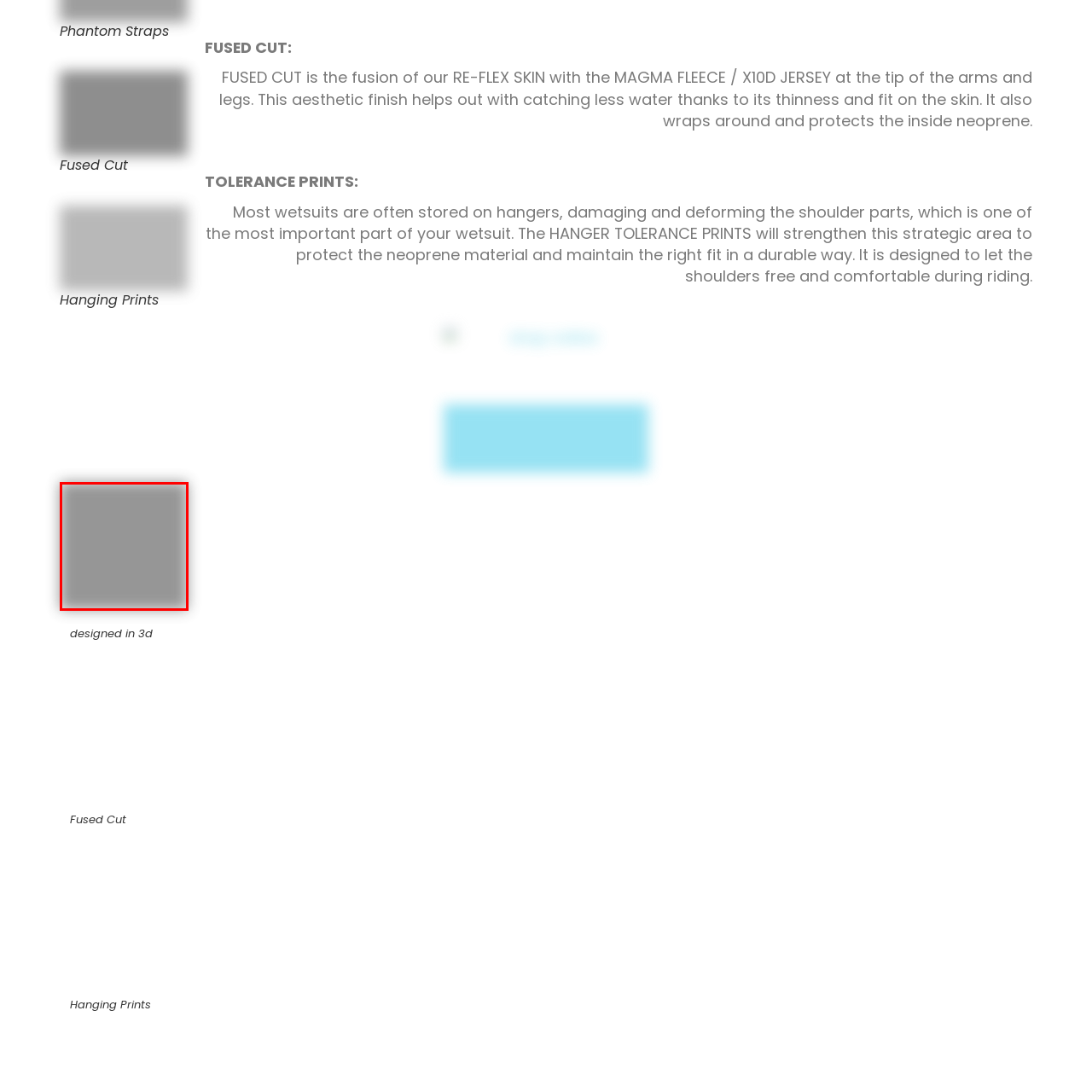Review the image segment marked with the grey border and deliver a thorough answer to the following question, based on the visual information provided: 
What is the benefit of the Fused Cut design for the interior neoprene?

The Fused Cut design provides enhanced protection for the interior neoprene by minimizing water resistance and ensuring a comfortable fit, which helps to prolong the life of the neoprene and maintain its performance.